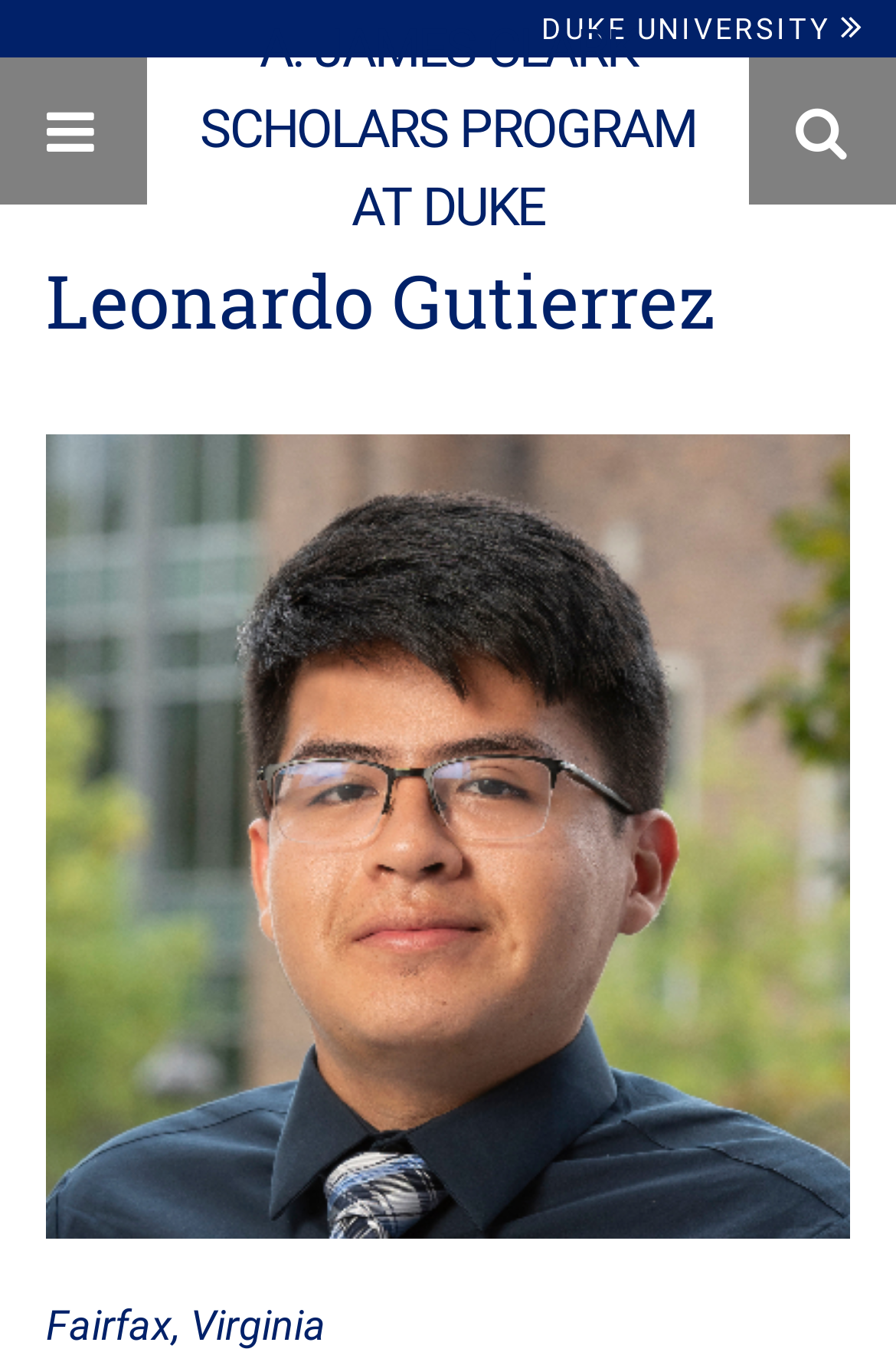Please answer the following question using a single word or phrase: 
What is the name of the person on this webpage?

Leonardo Gutierrez